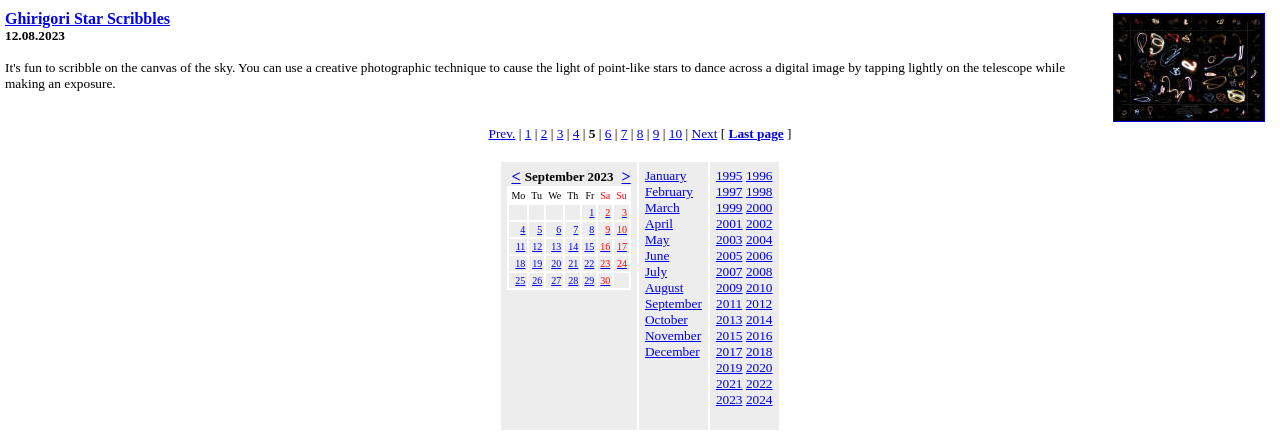Using the element description provided, determine the bounding box coordinates in the format (top-left x, top-left y, bottom-right x, bottom-right y). Ensure that all values are floating point numbers between 0 and 1. Element description: January

[0.504, 0.388, 0.536, 0.423]